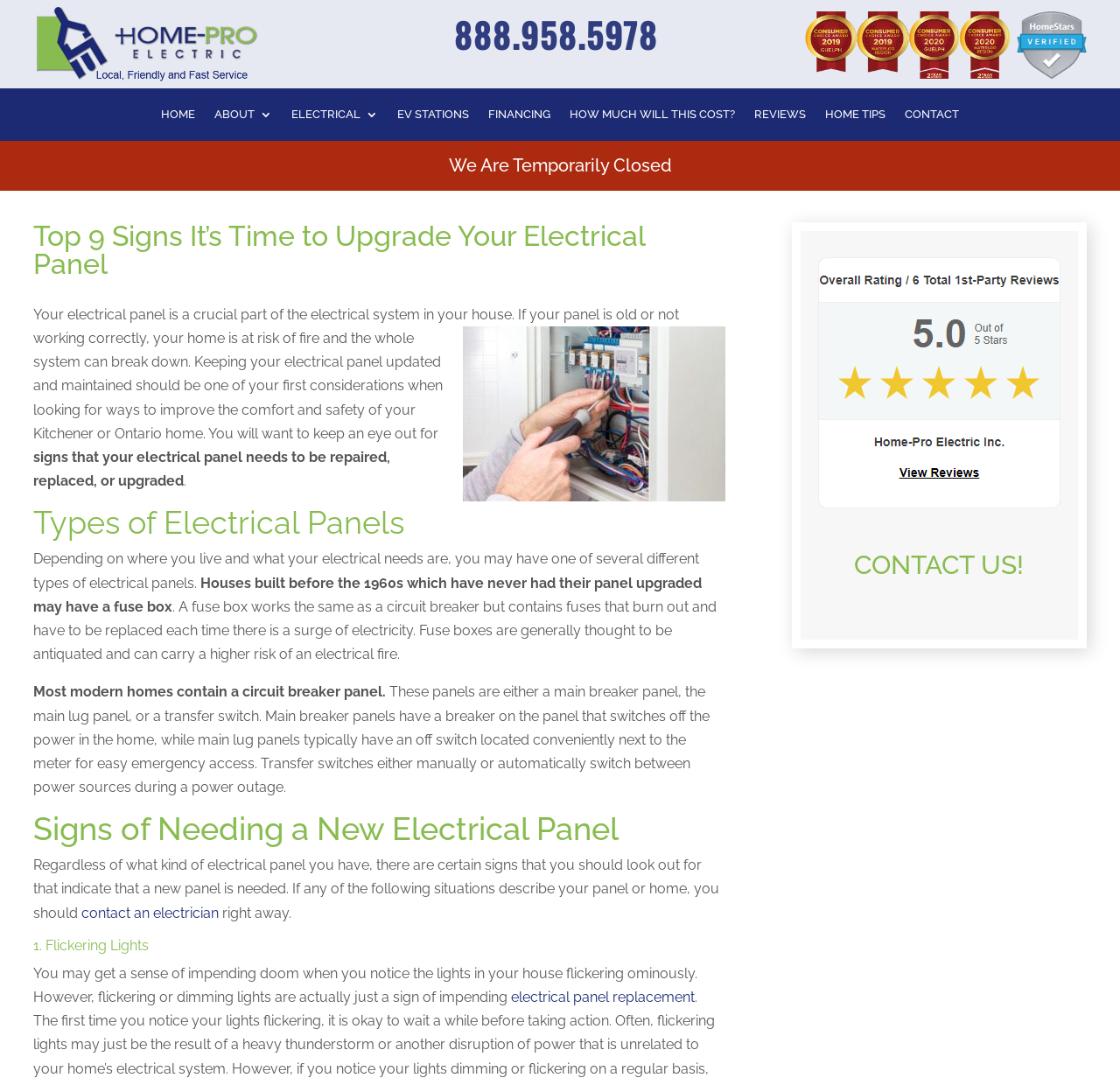Kindly provide the bounding box coordinates of the section you need to click on to fulfill the given instruction: "Click the 'ELECTRICAL' link".

[0.26, 0.101, 0.338, 0.119]